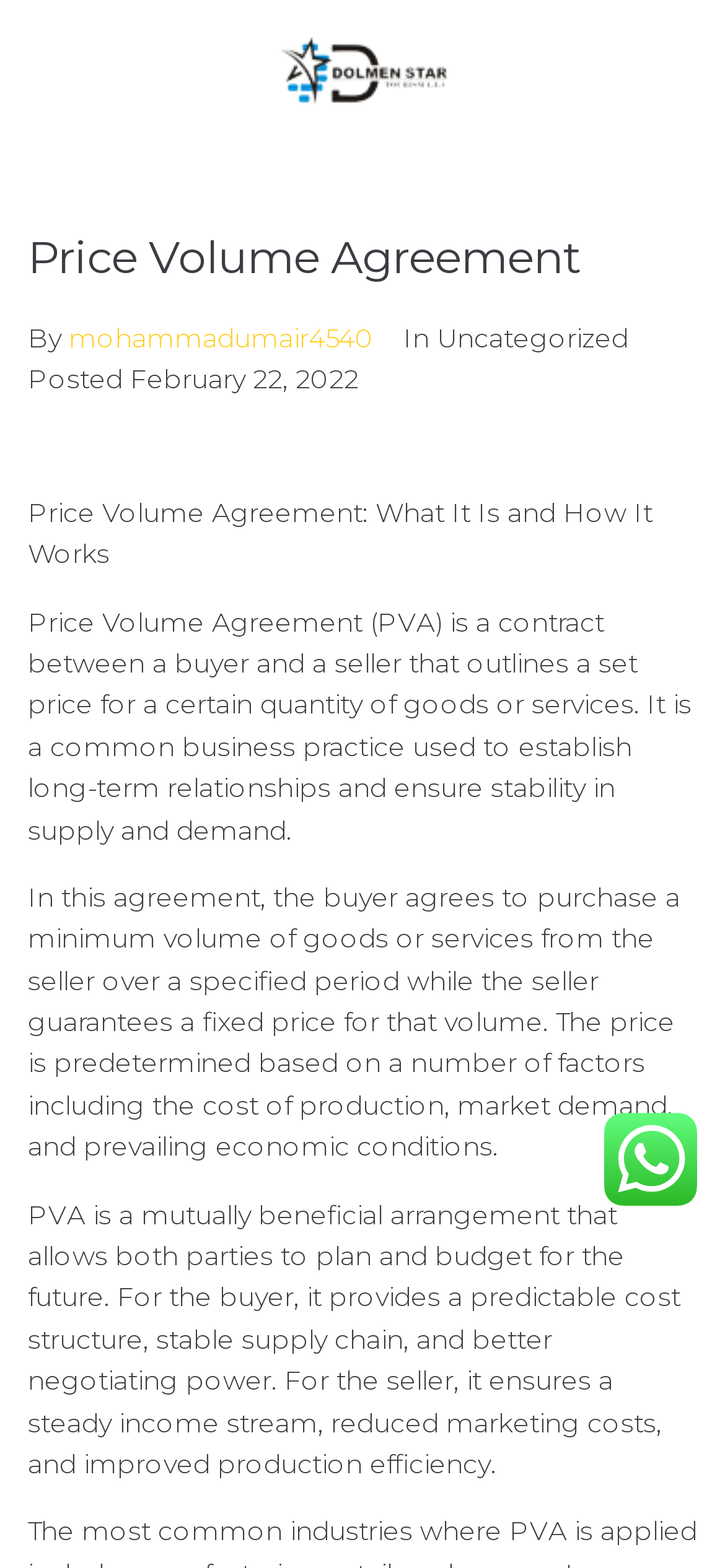Respond with a single word or short phrase to the following question: 
What does a buyer agree to in a PVA?

Purchase a minimum volume of goods